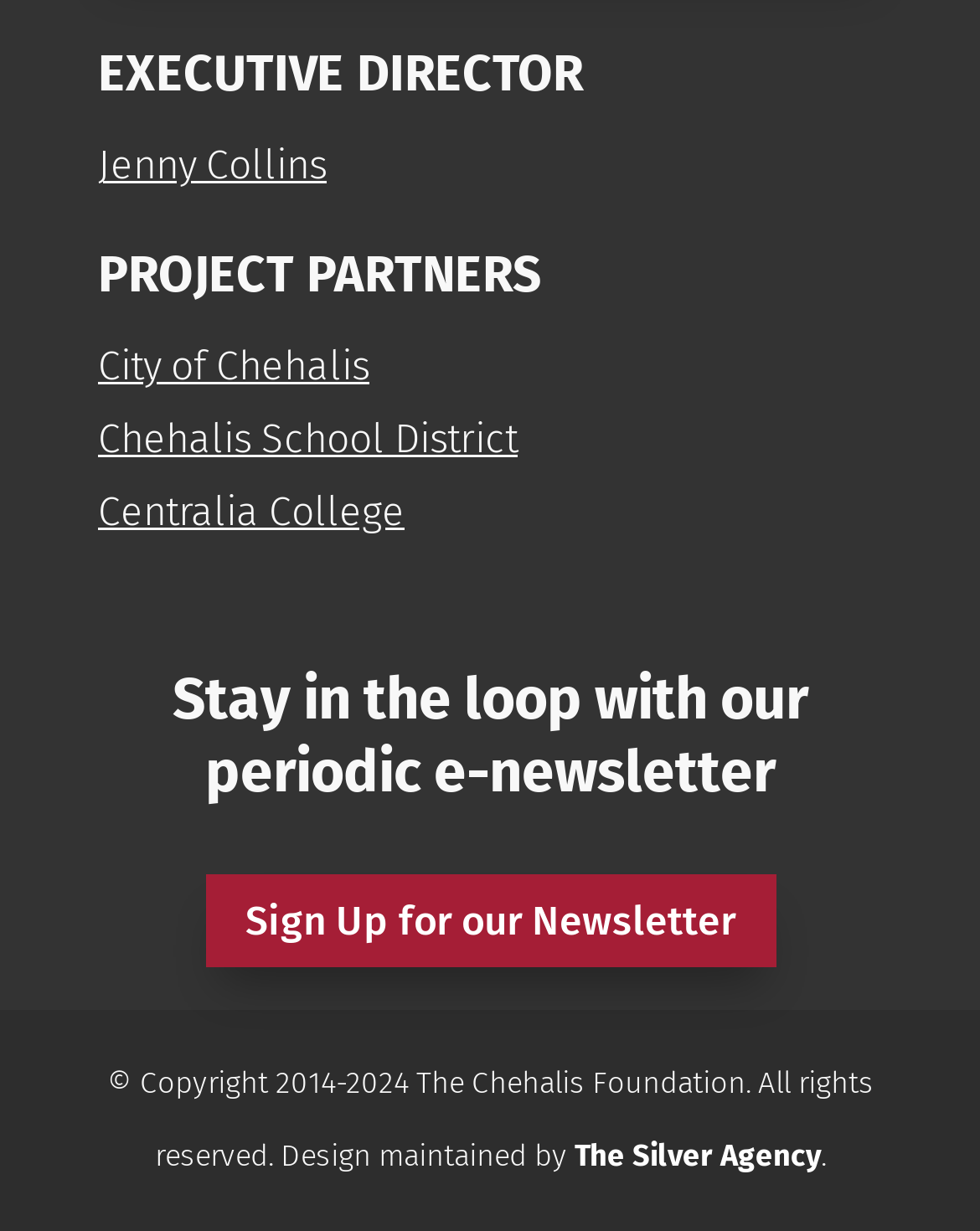Can you find the bounding box coordinates for the UI element given this description: "City of Chehalis"? Provide the coordinates as four float numbers between 0 and 1: [left, top, right, bottom].

[0.1, 0.278, 0.377, 0.317]